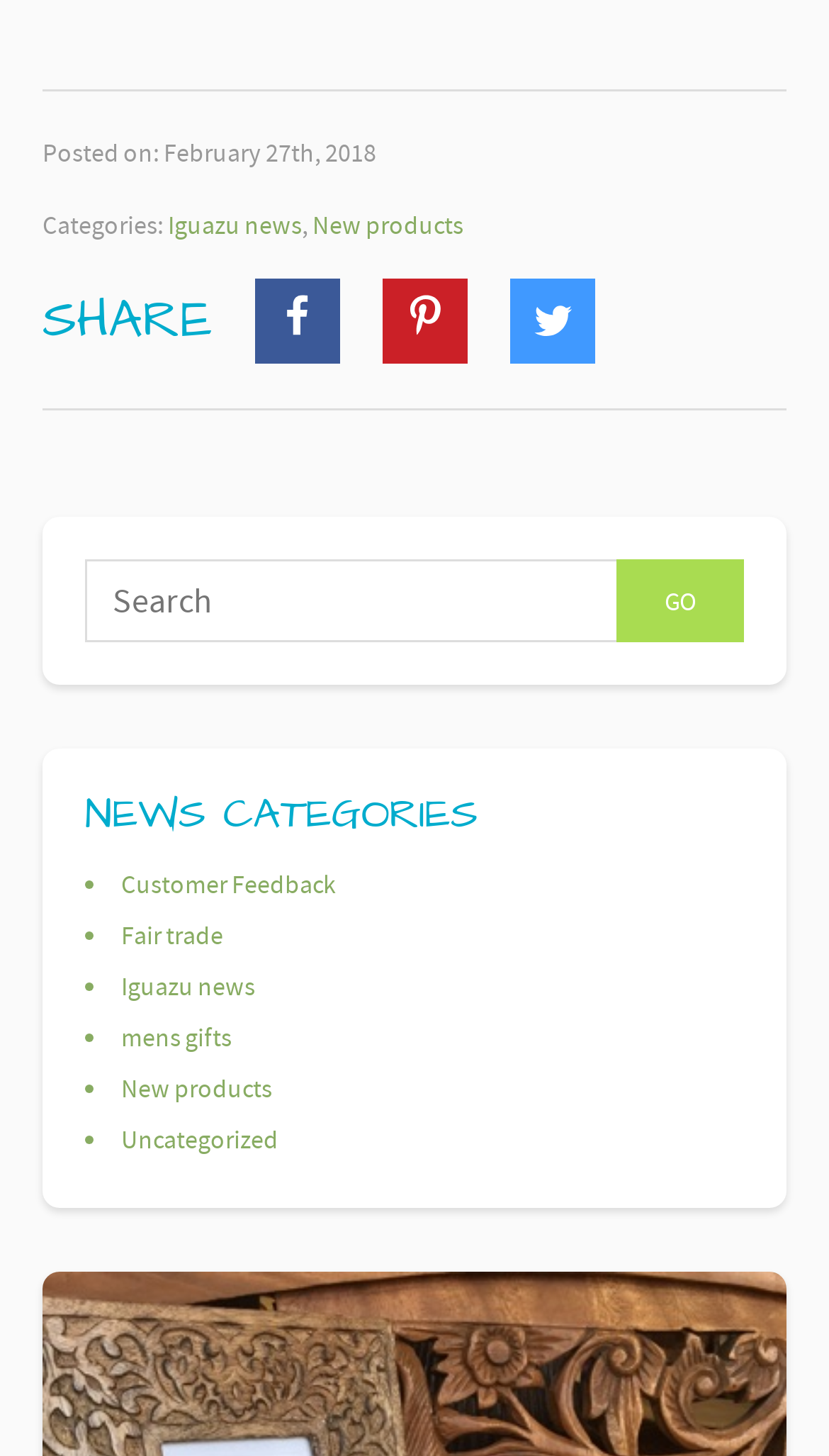Identify the bounding box coordinates of the clickable region necessary to fulfill the following instruction: "View December 2022". The bounding box coordinates should be four float numbers between 0 and 1, i.e., [left, top, right, bottom].

None